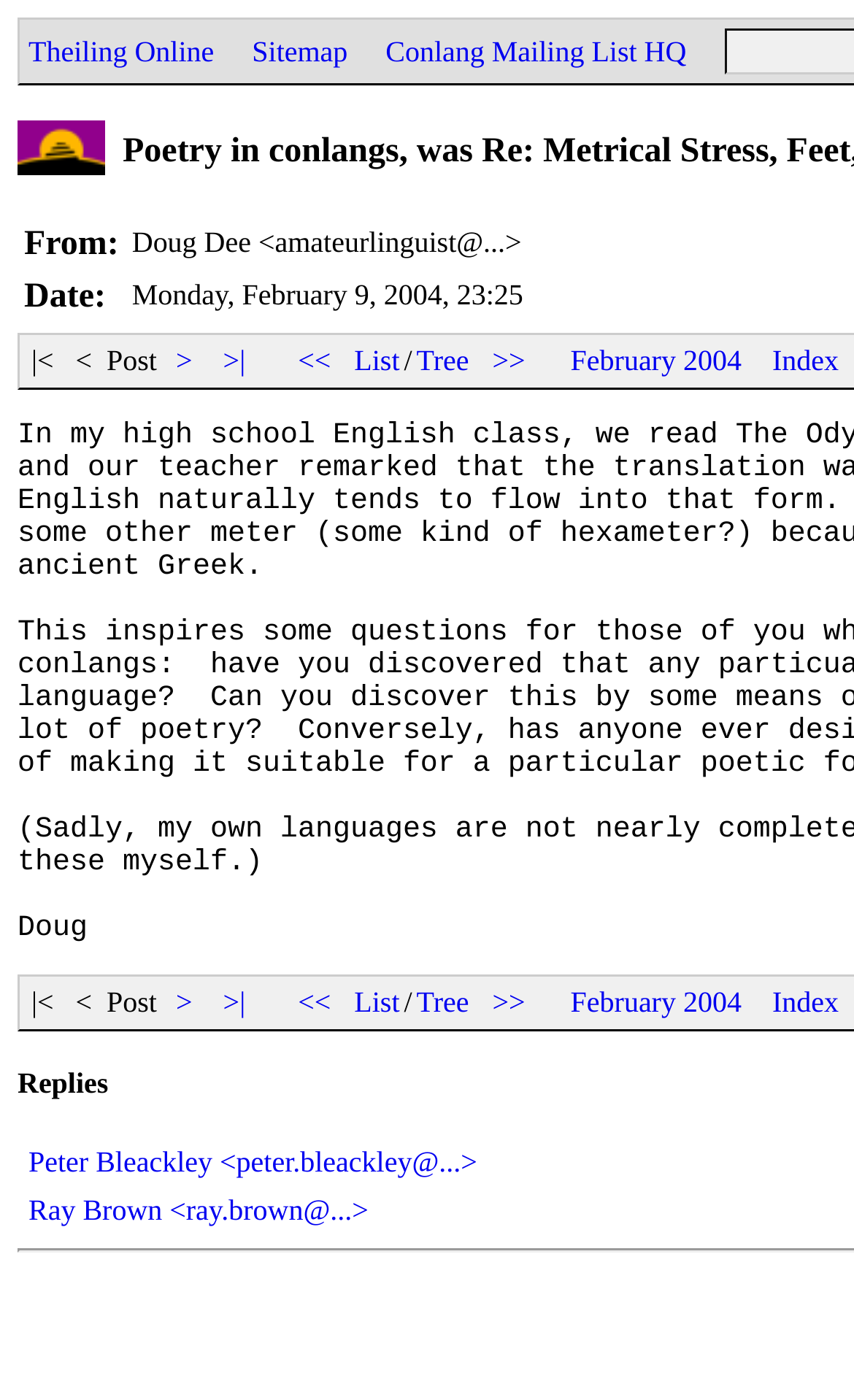How many links are in the bottom navigation bar?
Based on the screenshot, provide your answer in one word or phrase.

9